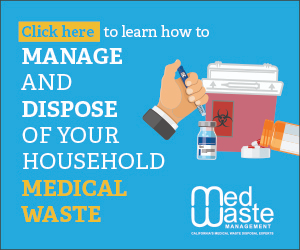What is the call to action in the image?
Look at the image and answer the question using a single word or phrase.

to educate oneself